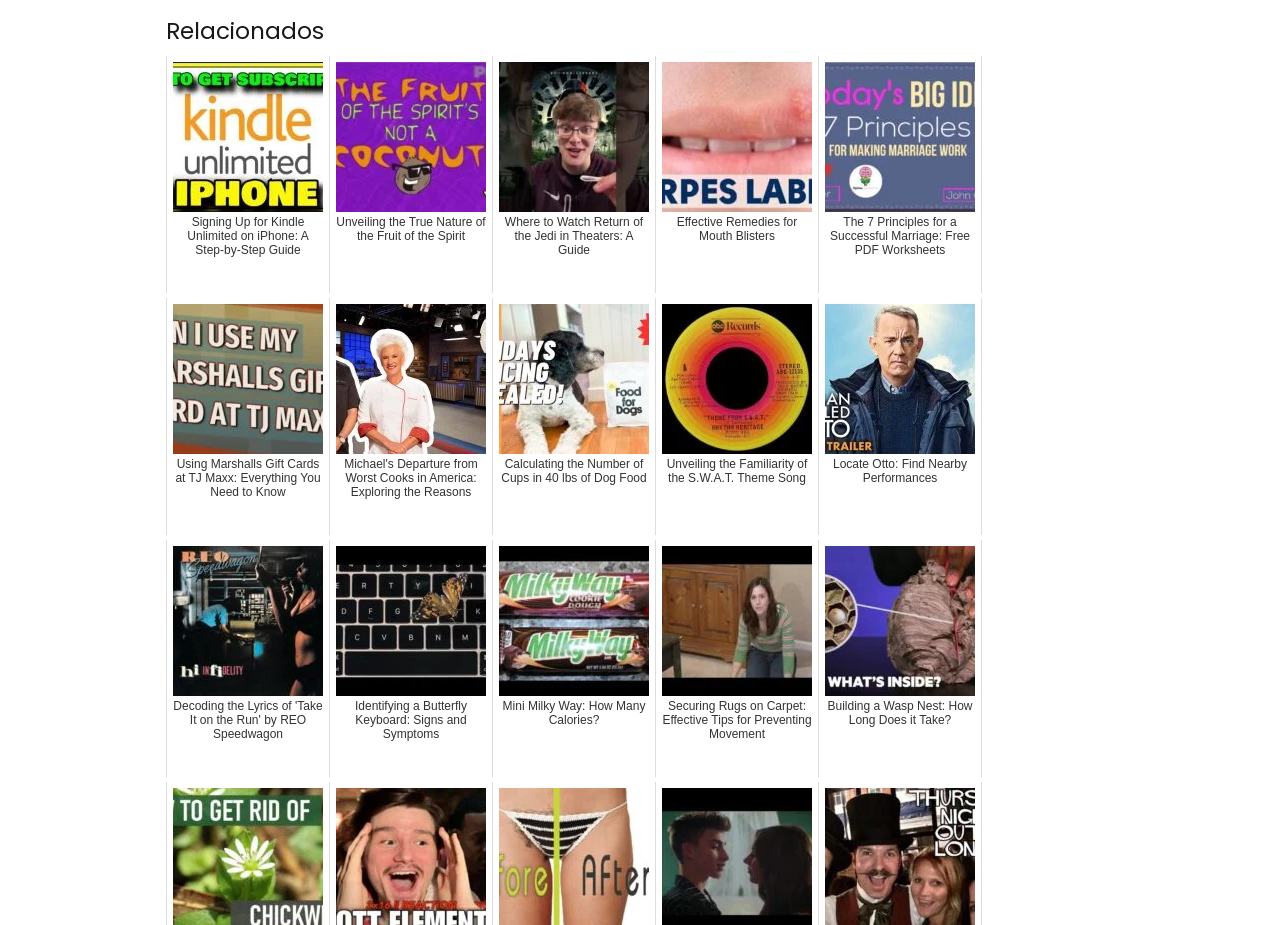Determine the bounding box coordinates of the section to be clicked to follow the instruction: "Read about Signing Up for Kindle Unlimited on iPhone". The coordinates should be given as four float numbers between 0 and 1, formatted as [left, top, right, bottom].

[0.13, 0.061, 0.258, 0.317]